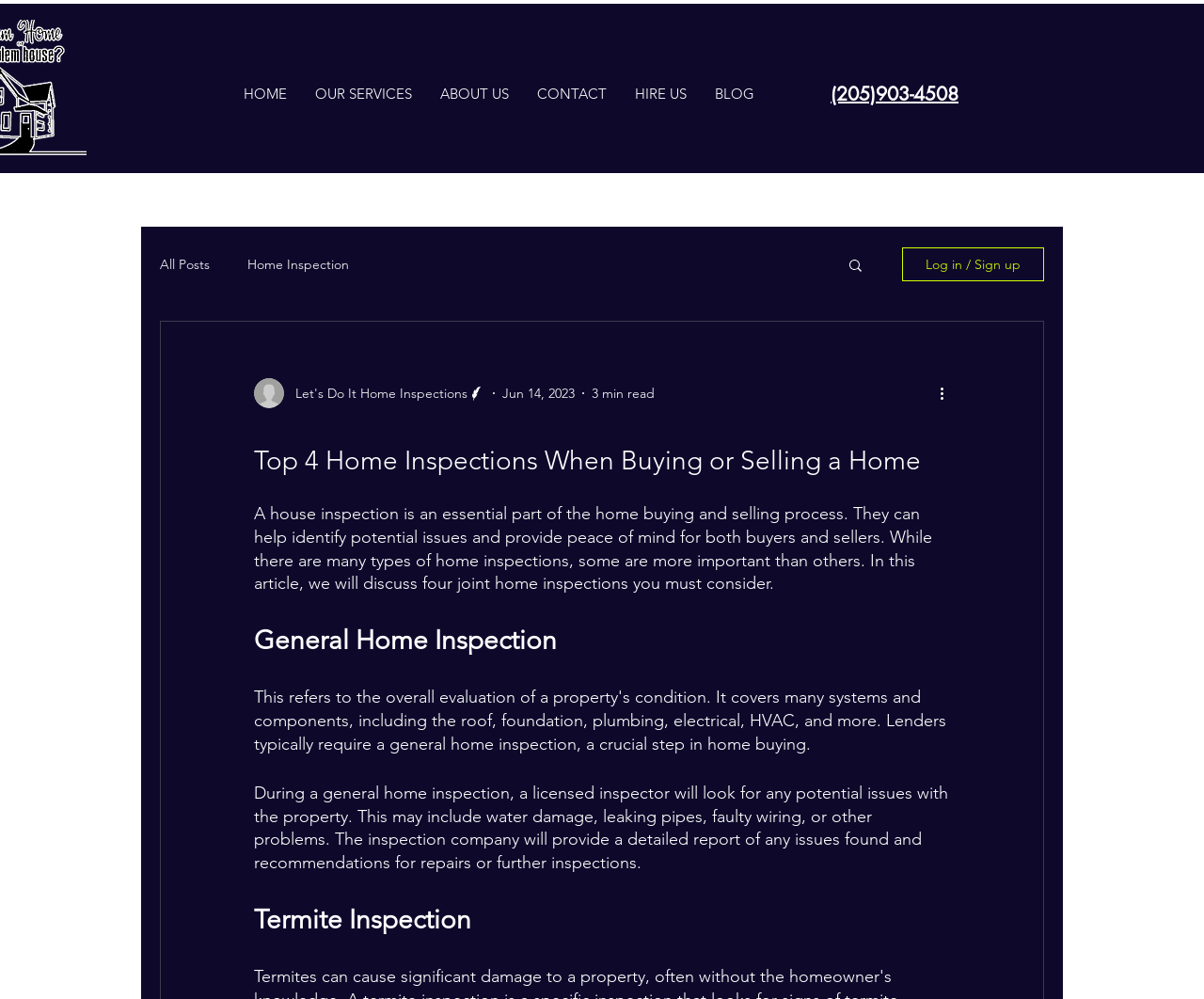How many types of home inspections are discussed in the article?
Identify the answer in the screenshot and reply with a single word or phrase.

4